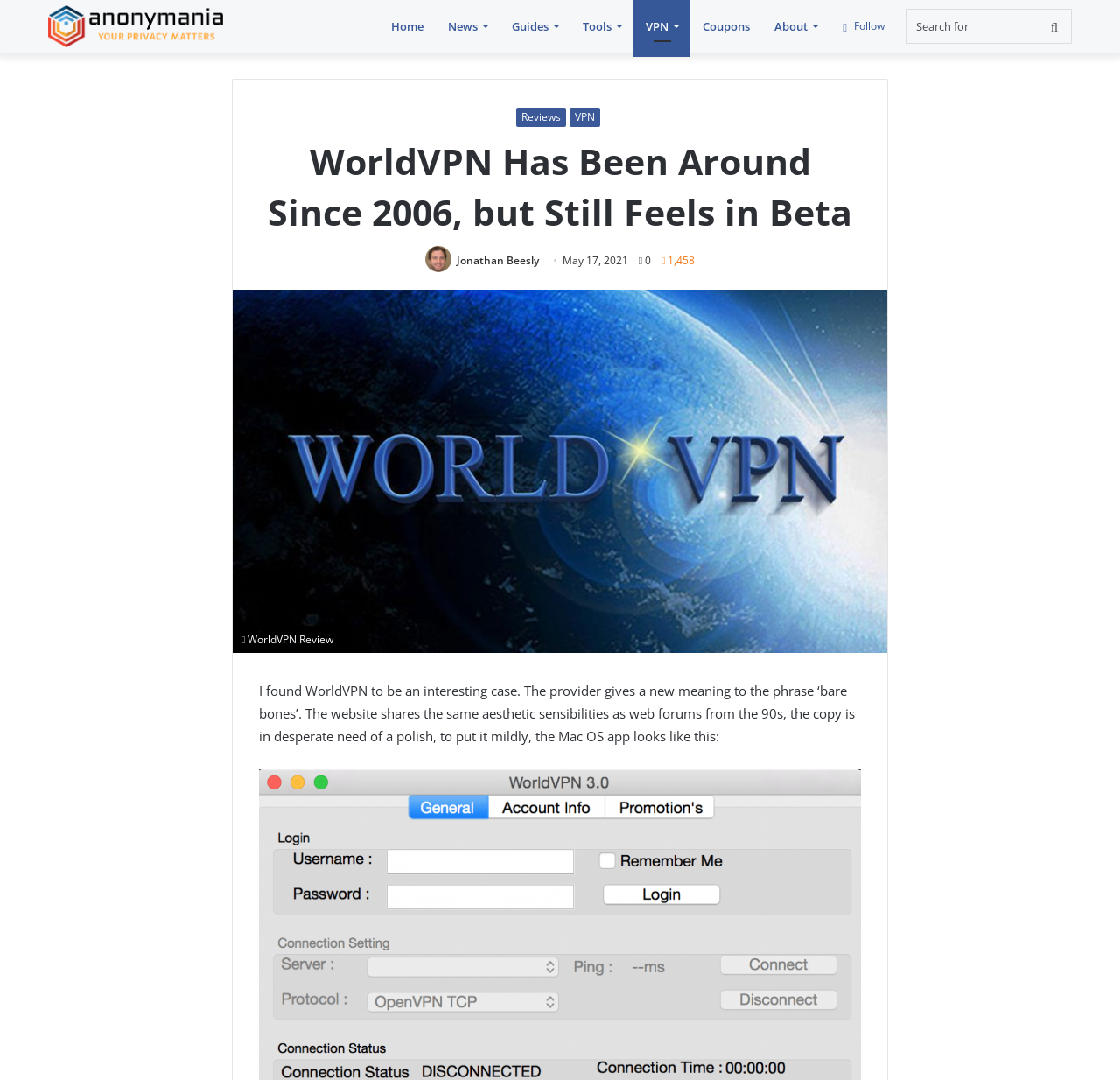Predict the bounding box of the UI element based on the description: "VPN". The coordinates should be four float numbers between 0 and 1, formatted as [left, top, right, bottom].

[0.552, 0.0, 0.603, 0.049]